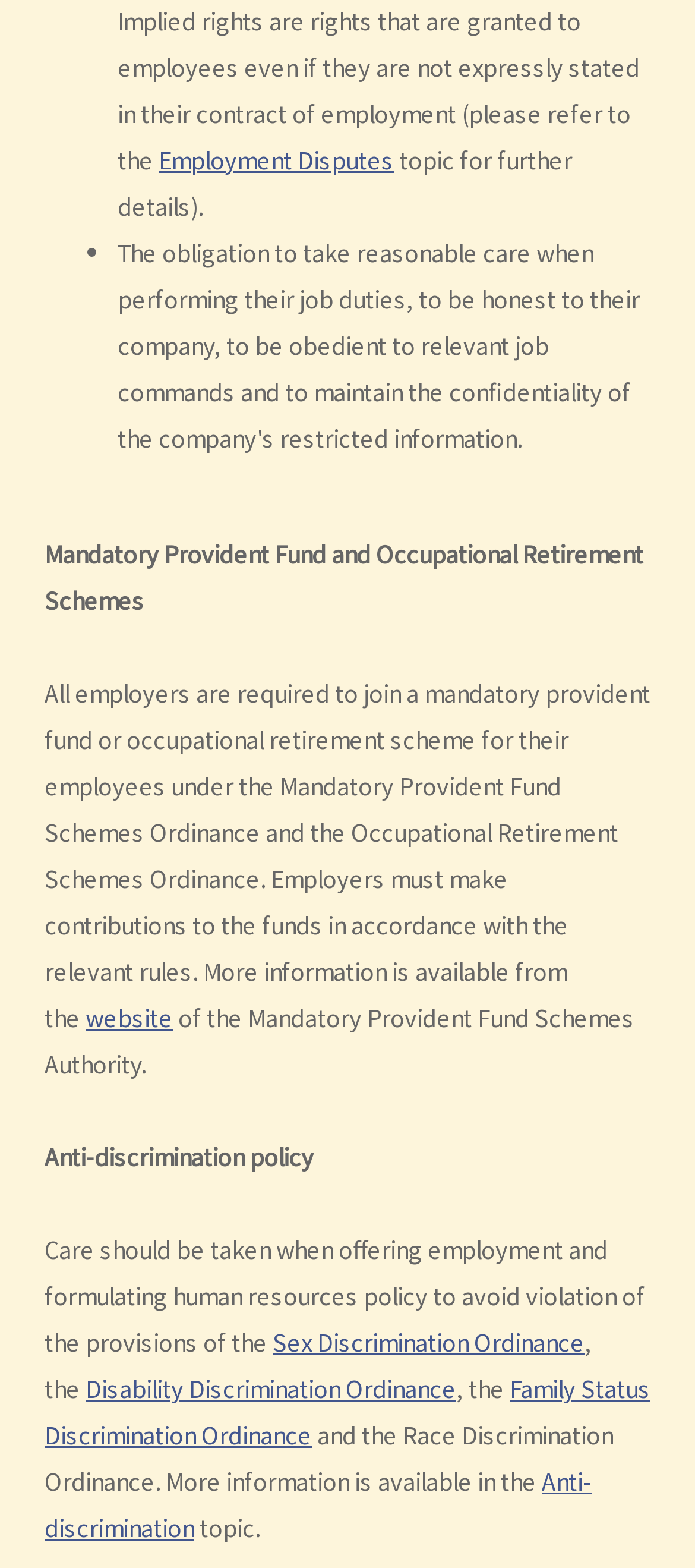What is the topic of the webpage?
Based on the screenshot, answer the question with a single word or phrase.

Employment Disputes